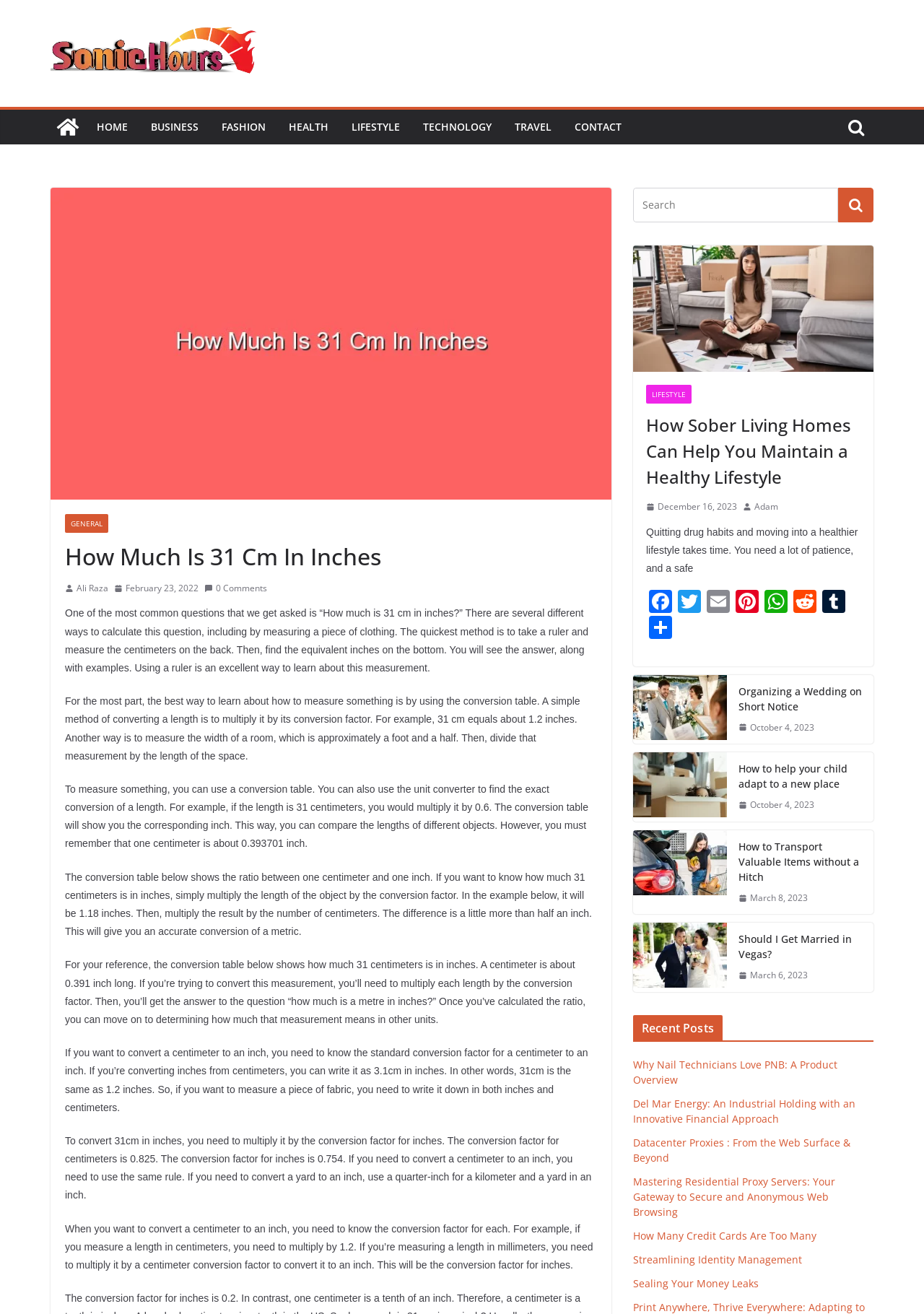Please locate the bounding box coordinates of the element that should be clicked to complete the given instruction: "Click on CONTACT".

[0.622, 0.089, 0.673, 0.104]